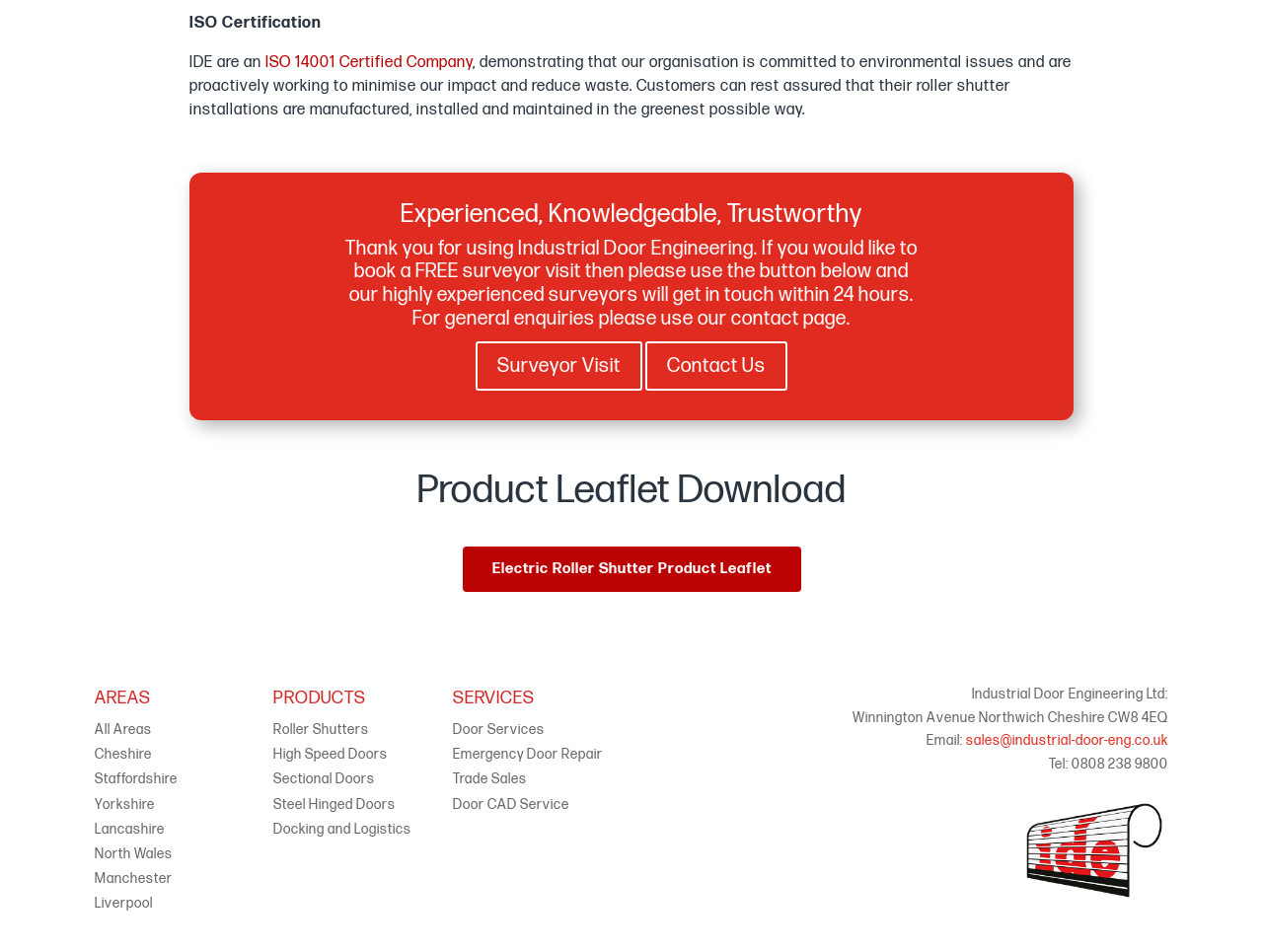What is the purpose of the surveyor visit?
Answer briefly with a single word or phrase based on the image.

To discuss roller shutter installations